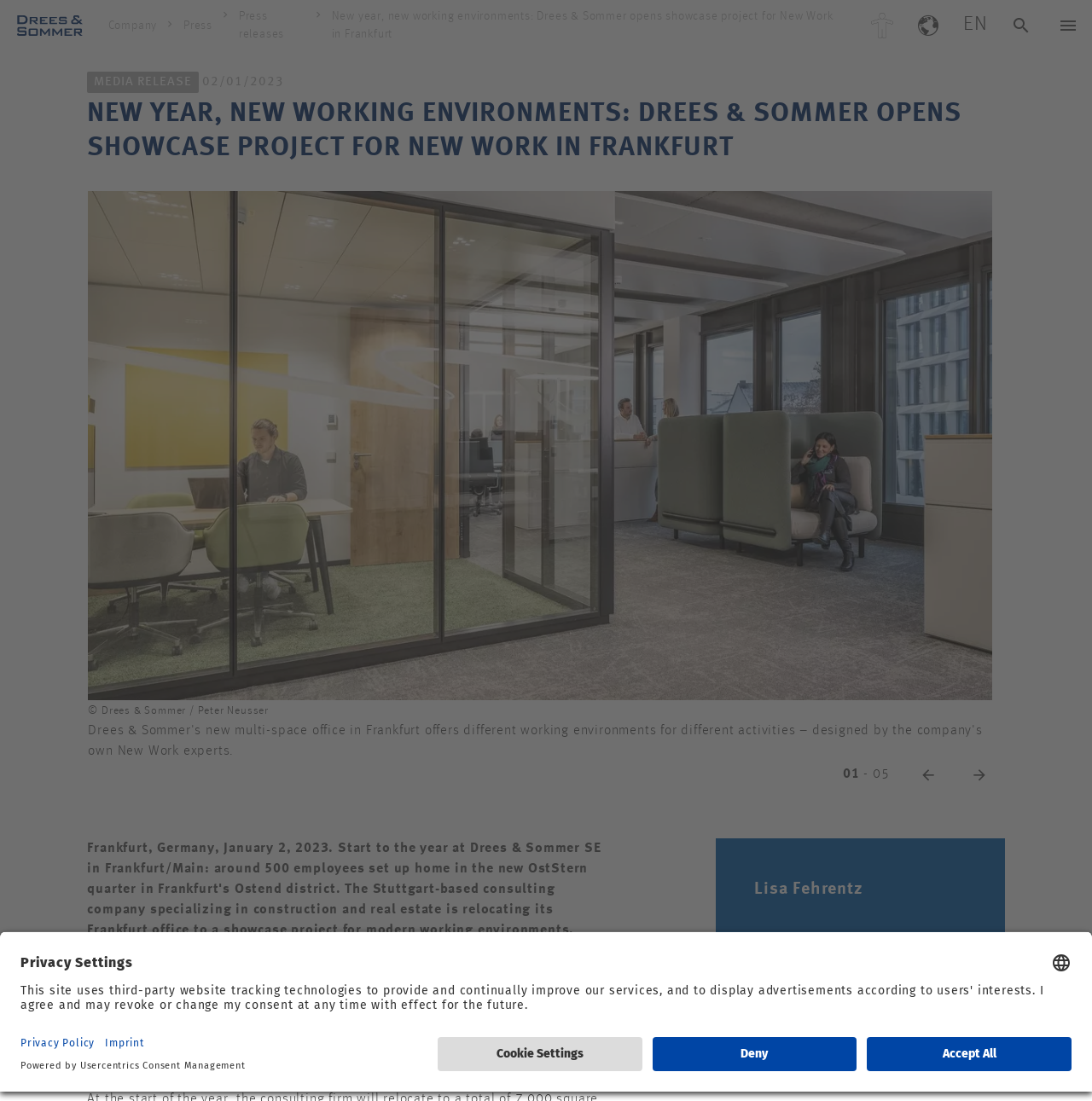Please identify the bounding box coordinates of the element I should click to complete this instruction: 'Click the 'Company' link'. The coordinates should be given as four float numbers between 0 and 1, like this: [left, top, right, bottom].

[0.099, 0.015, 0.144, 0.031]